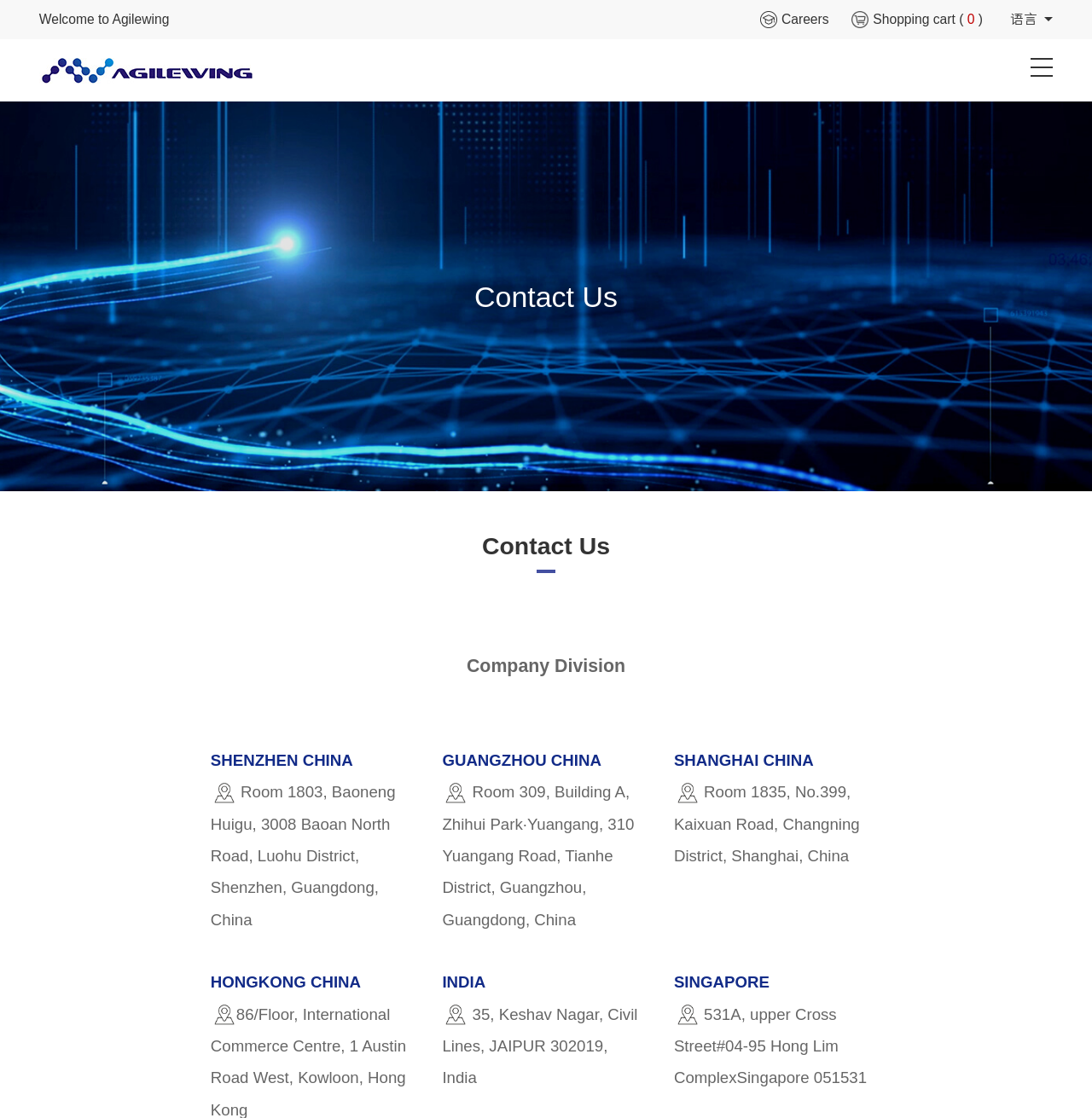Bounding box coordinates should be in the format (top-left x, top-left y, bottom-right x, bottom-right y) and all values should be floating point numbers between 0 and 1. Determine the bounding box coordinate for the UI element described as: Shopping cart ( 0 )

[0.78, 0.0, 0.9, 0.035]